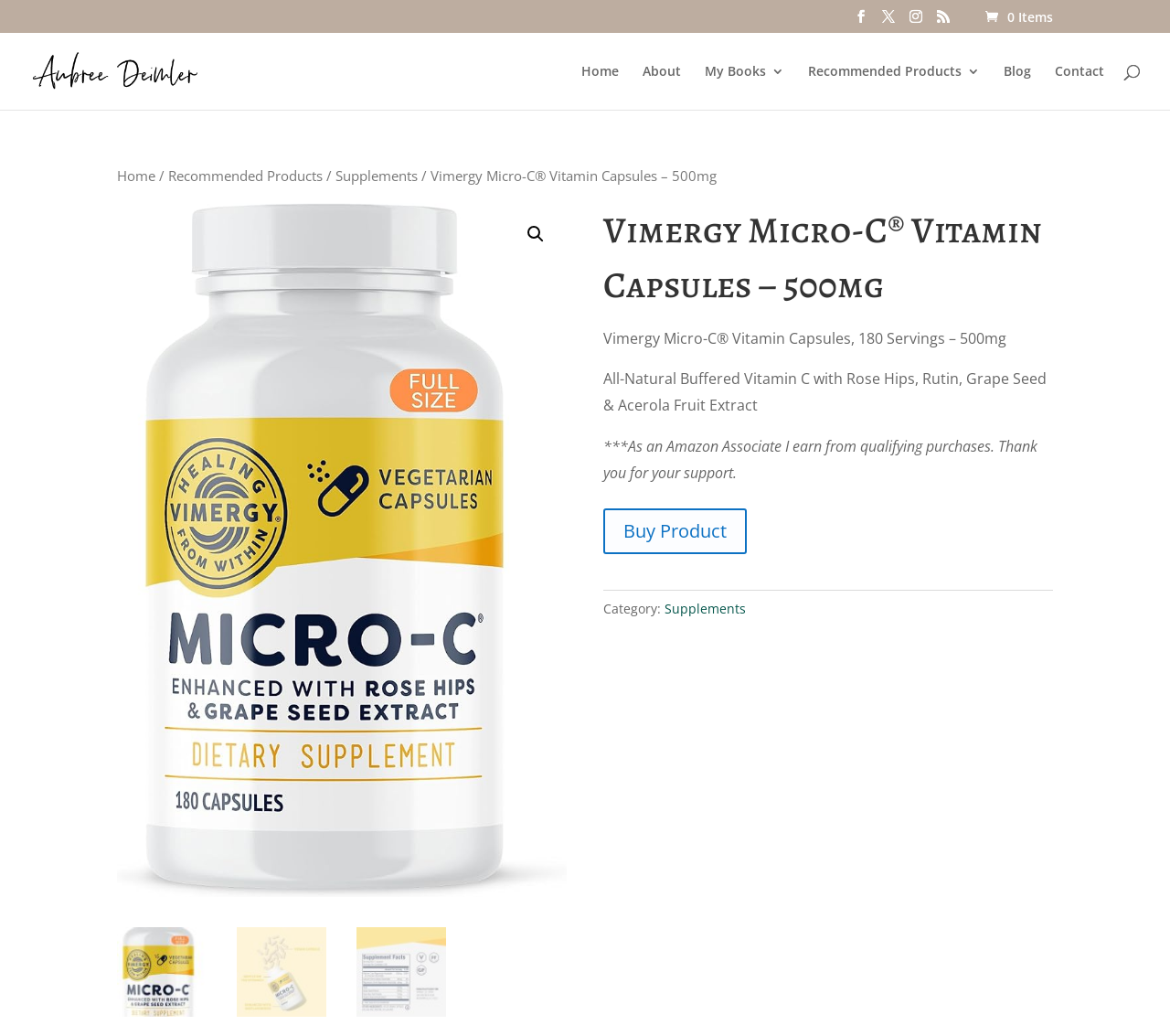Identify the bounding box coordinates for the region to click in order to carry out this instruction: "View recommended products". Provide the coordinates using four float numbers between 0 and 1, formatted as [left, top, right, bottom].

[0.691, 0.063, 0.838, 0.106]